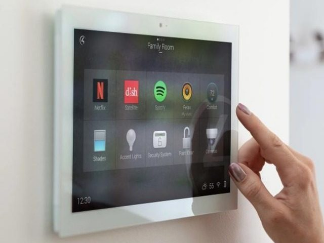What popular applications are integrated into the system?
Deliver a detailed and extensive answer to the question.

The icons on the touchscreen interface include popular applications like Netflix and Spotify, indicating a comprehensive entertainment control system that allows users to access their favorite streaming services.